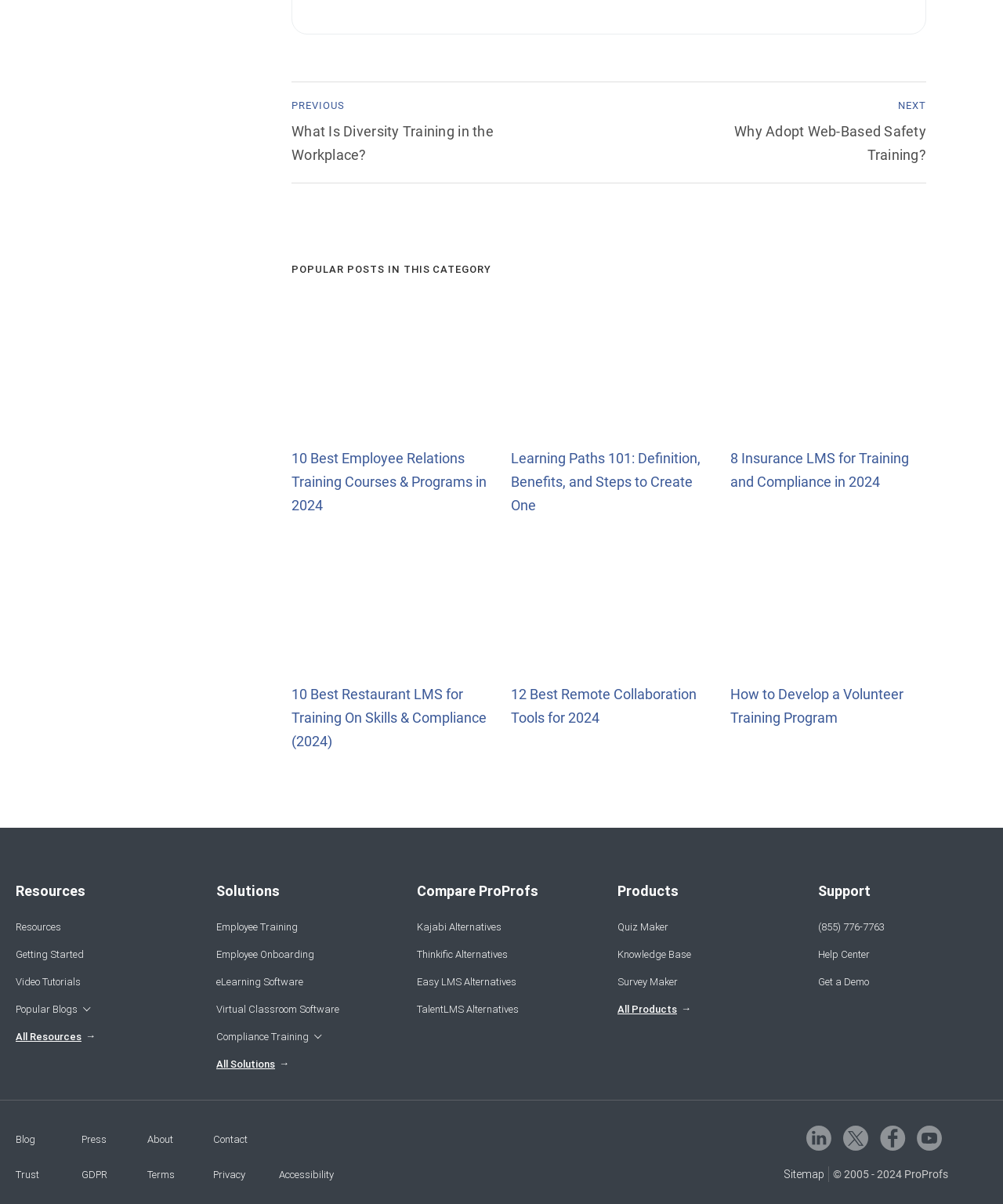What is the category of the popular posts?
Look at the image and answer the question with a single word or phrase.

Training